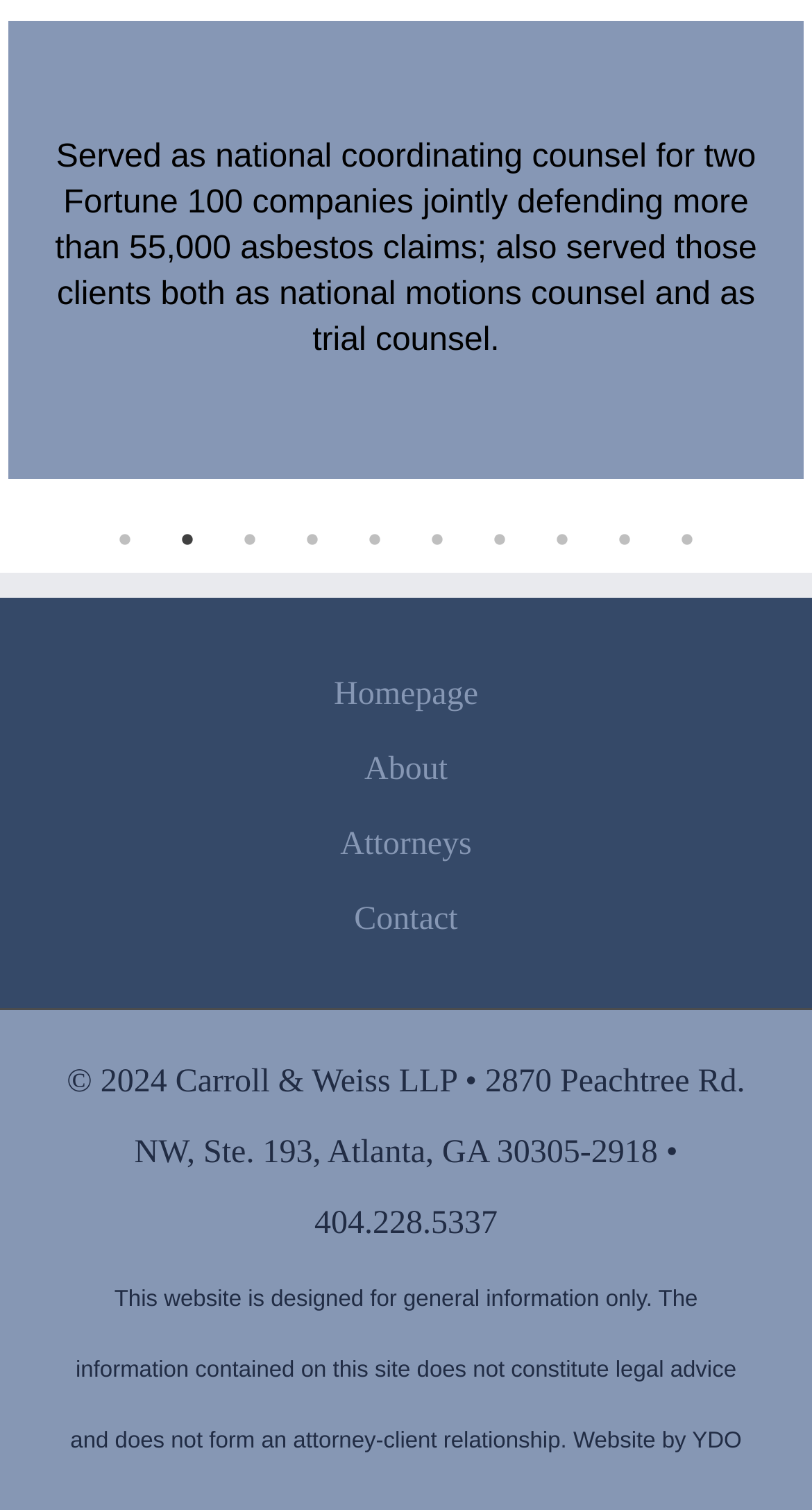What is the name of the company that designed the website?
Your answer should be a single word or phrase derived from the screenshot.

YDO